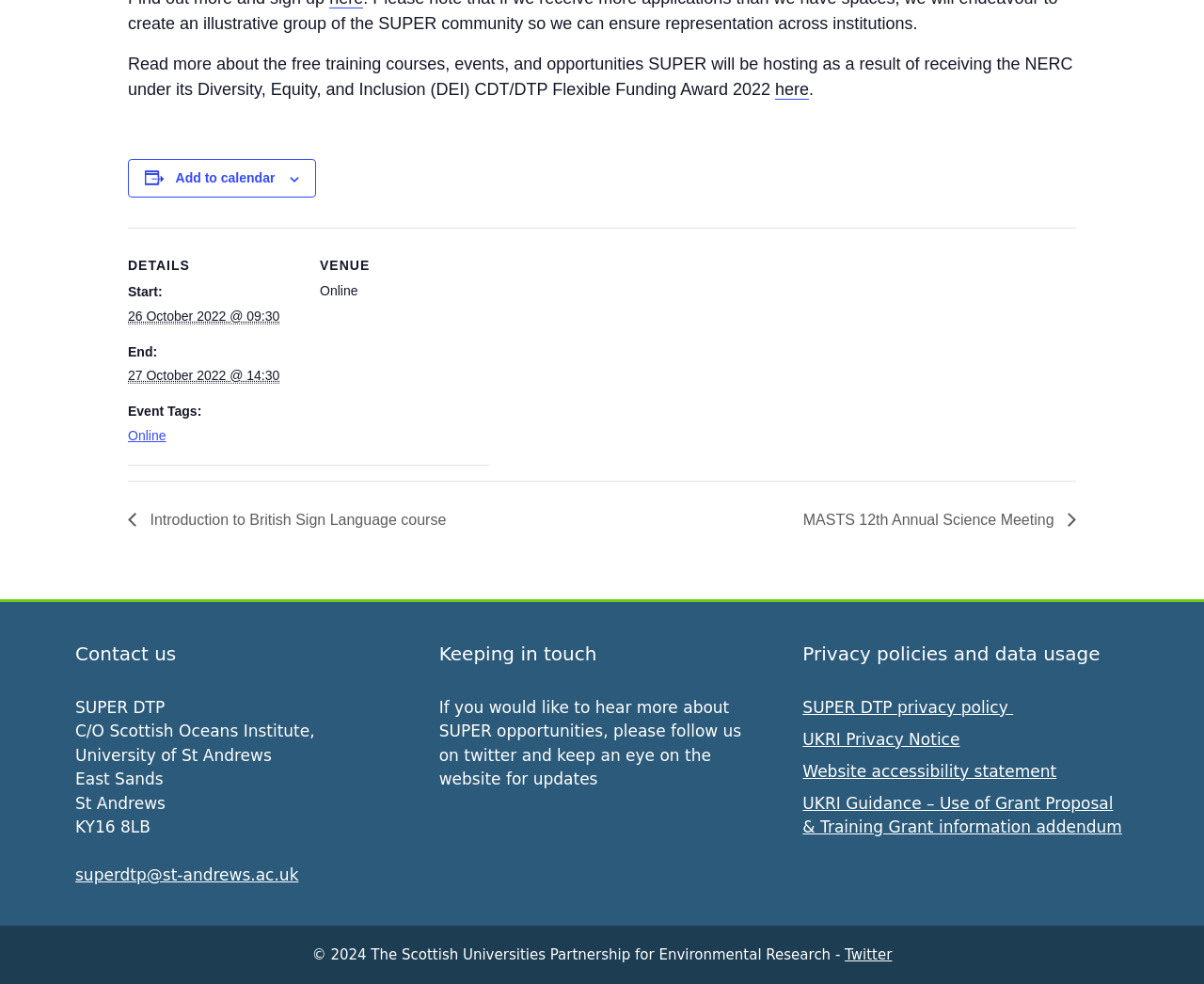Identify the bounding box for the described UI element. Provide the coordinates in (top-left x, top-left y, bottom-right x, bottom-right y) format with values ranging from 0 to 1: superdtp@st-andrews.ac.uk

[0.062, 0.88, 0.248, 0.899]